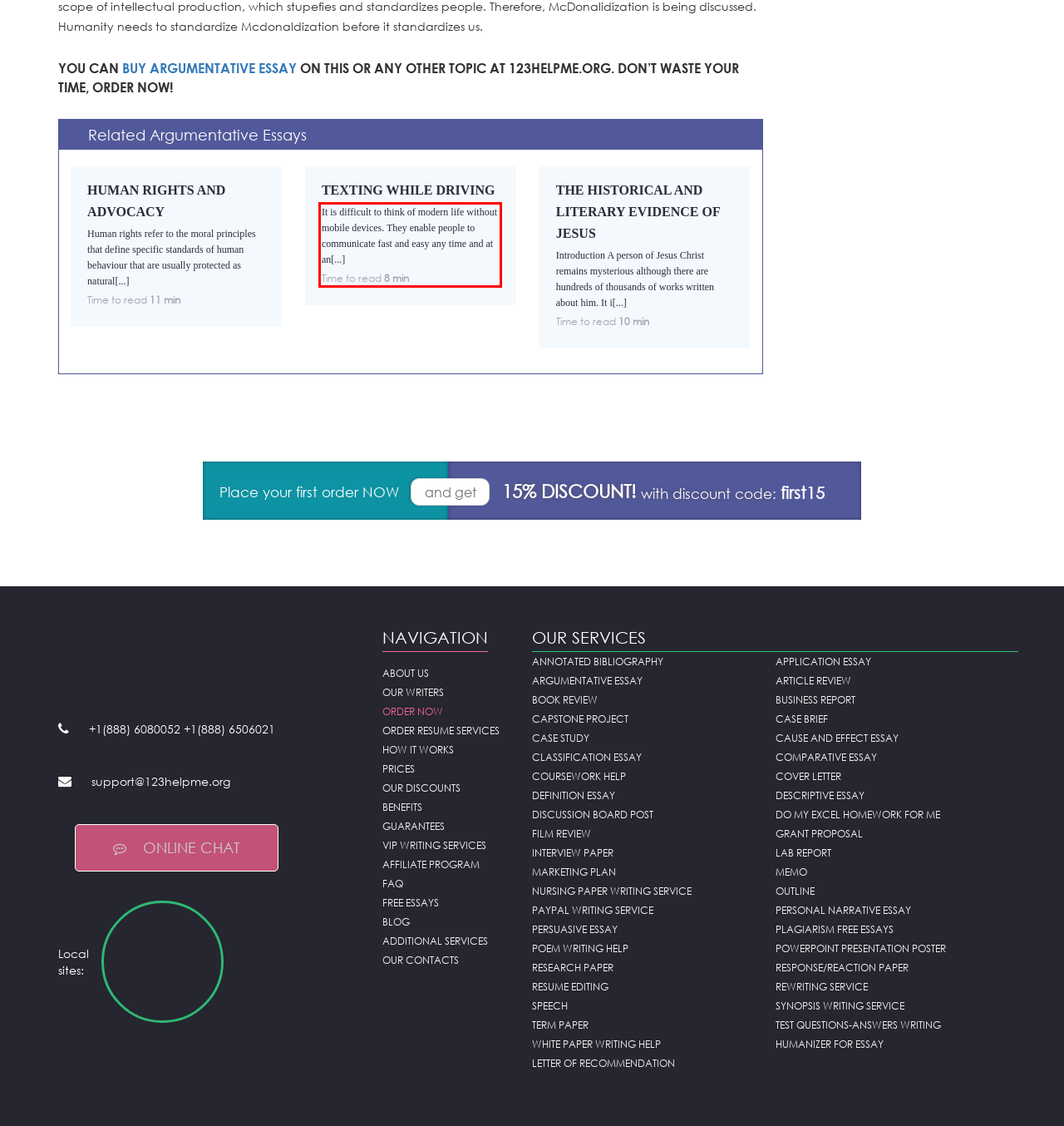Identify the text within the red bounding box on the webpage screenshot and generate the extracted text content.

It is difficult to think of modern life without mobile devices. They enable people to communicate fast and easy any time and at an[...]